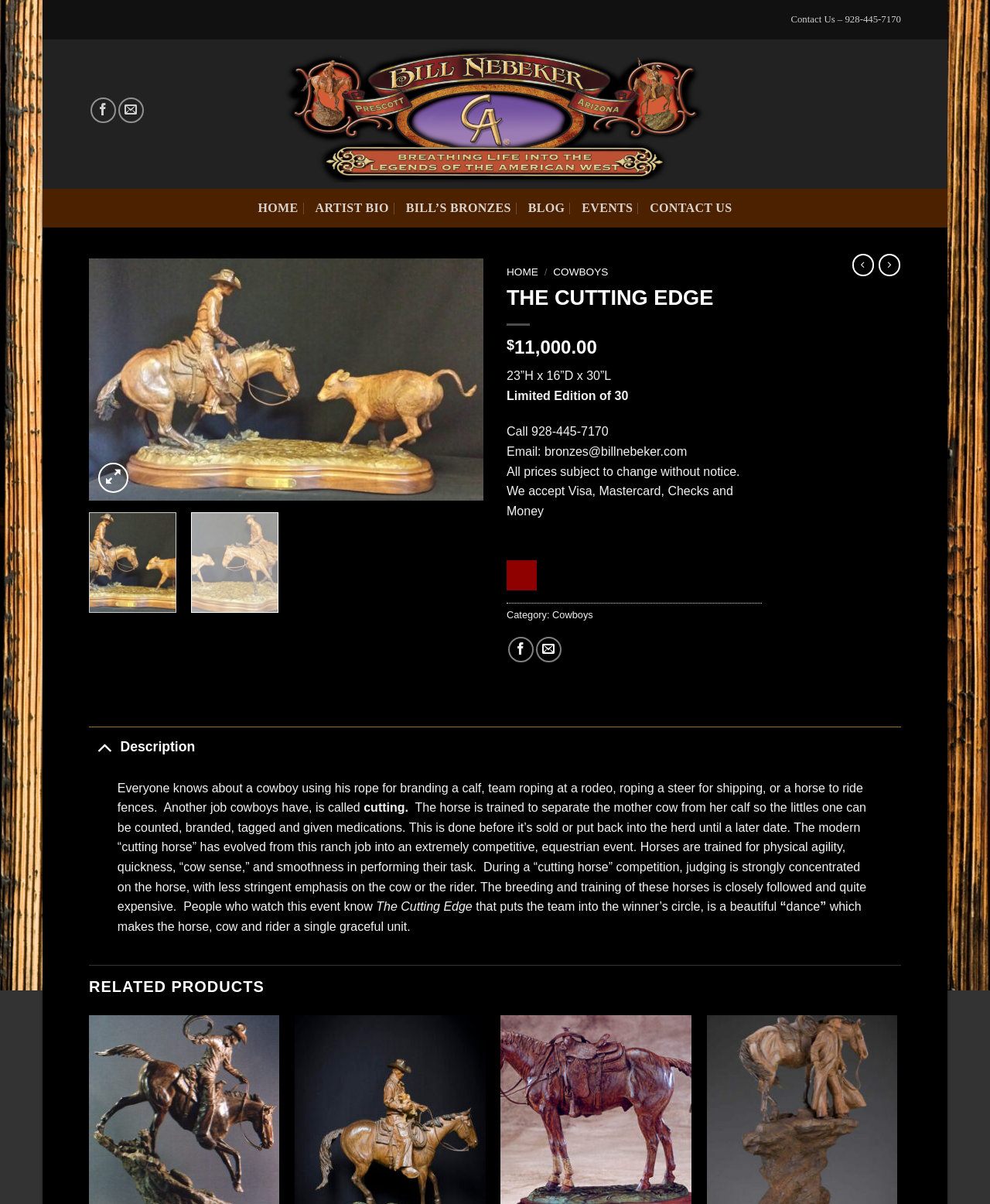Provide an in-depth description of the elements and layout of the webpage.

This webpage is about Bill Nebeker, an artist, and his work, "The Cutting Edge". At the top, there is a navigation menu with links to "HOME", "ARTIST BIO", "BILL'S BRONZES", "BLOG", "EVENTS", and "CONTACT US". Below the navigation menu, there is a prominent image of Bill Nebeker, accompanied by a link to his name.

On the left side of the page, there is a section with a figure and links to social media platforms, including Facebook. Below this section, there is a button to navigate to the previous or next item.

The main content of the page is about a bronze sculpture, "The Cutting Edge", which is priced at $11,000.00. The sculpture is described as a limited edition of 30, and there is a call to action to contact the artist for more information. The page also provides details about the sculpture, including its dimensions and a description of the artwork.

Below the sculpture's description, there is a section with links to share the page on Facebook or email it to a friend. There are also links to toggle the description of the artwork, which expands to reveal a detailed text about the inspiration behind the sculpture, including the concept of "cutting" in cowboy culture and the evolution of the "cutting horse" into a competitive equestrian event.

Further down the page, there is a section titled "RELATED PRODUCTS" with multiple buttons to add items to a wishlist. At the bottom of the page, there is a link to go back to the top of the page.